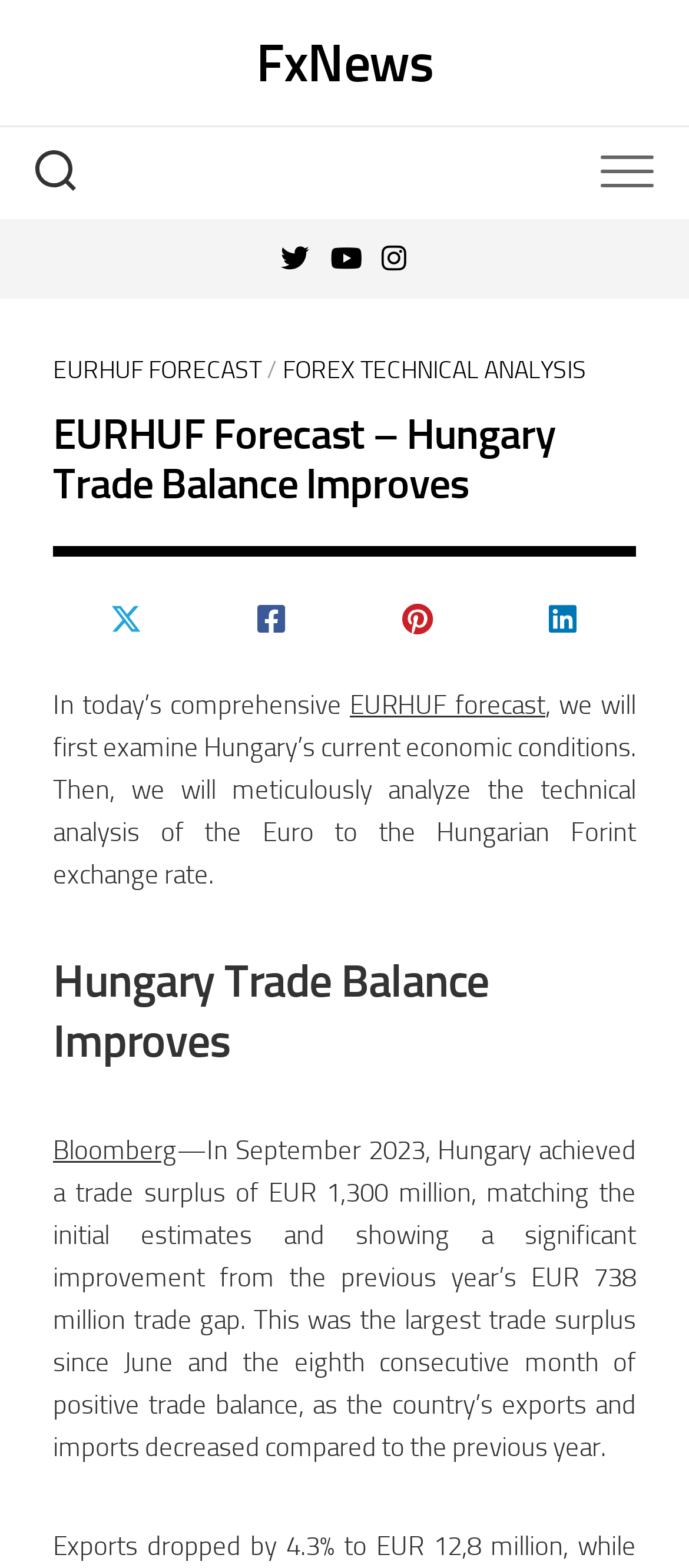Identify and provide the title of the webpage.

EURHUF Forecast – Hungary Trade Balance Improves